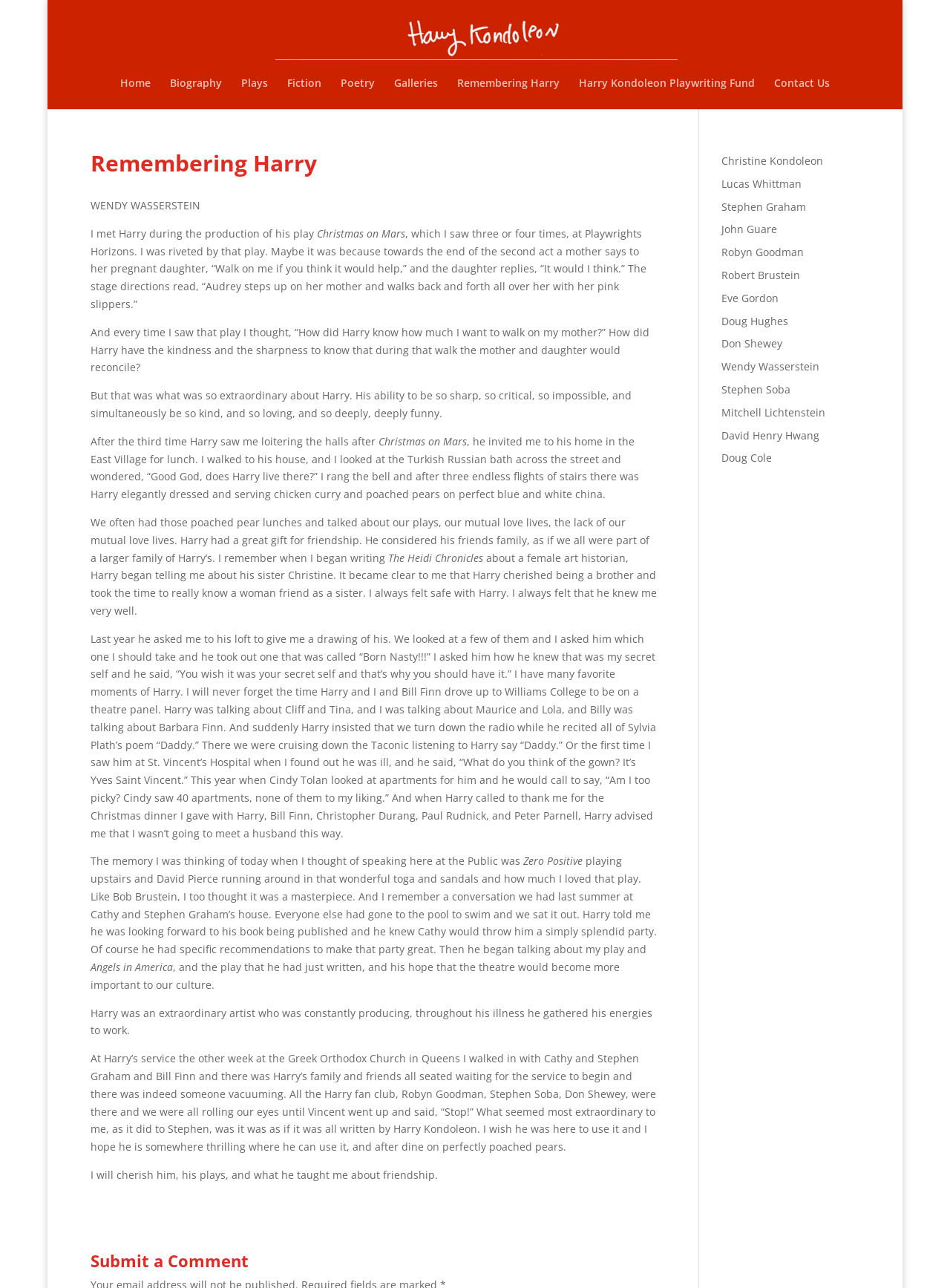Locate the bounding box coordinates of the element that needs to be clicked to carry out the instruction: "Read Wendy Wasserstein's tribute to Harry". The coordinates should be given as four float numbers ranging from 0 to 1, i.e., [left, top, right, bottom].

[0.095, 0.154, 0.211, 0.165]